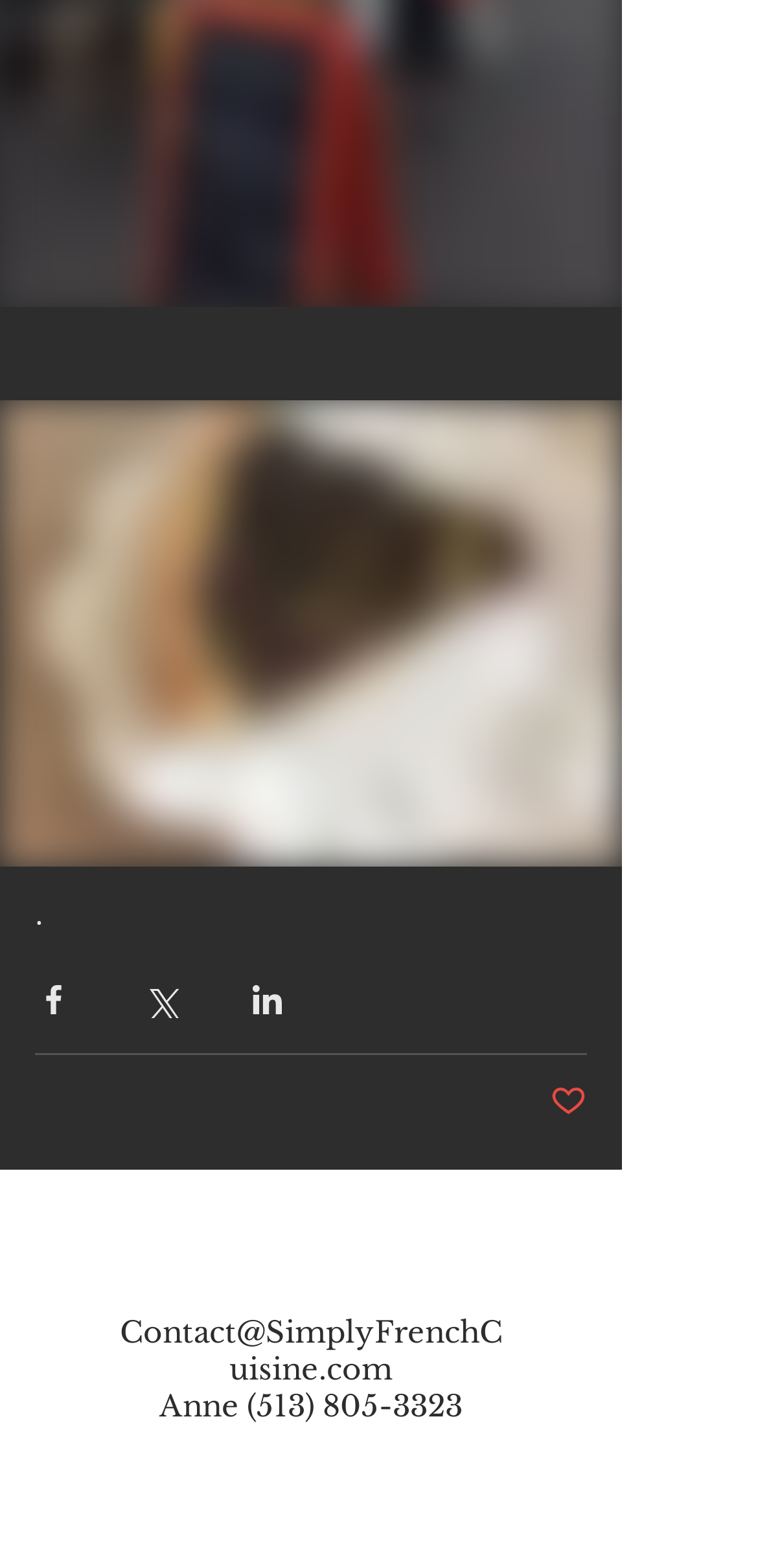Could you find the bounding box coordinates of the clickable area to complete this instruction: "Visit Facebook Social Icon"?

[0.297, 0.945, 0.387, 0.988]